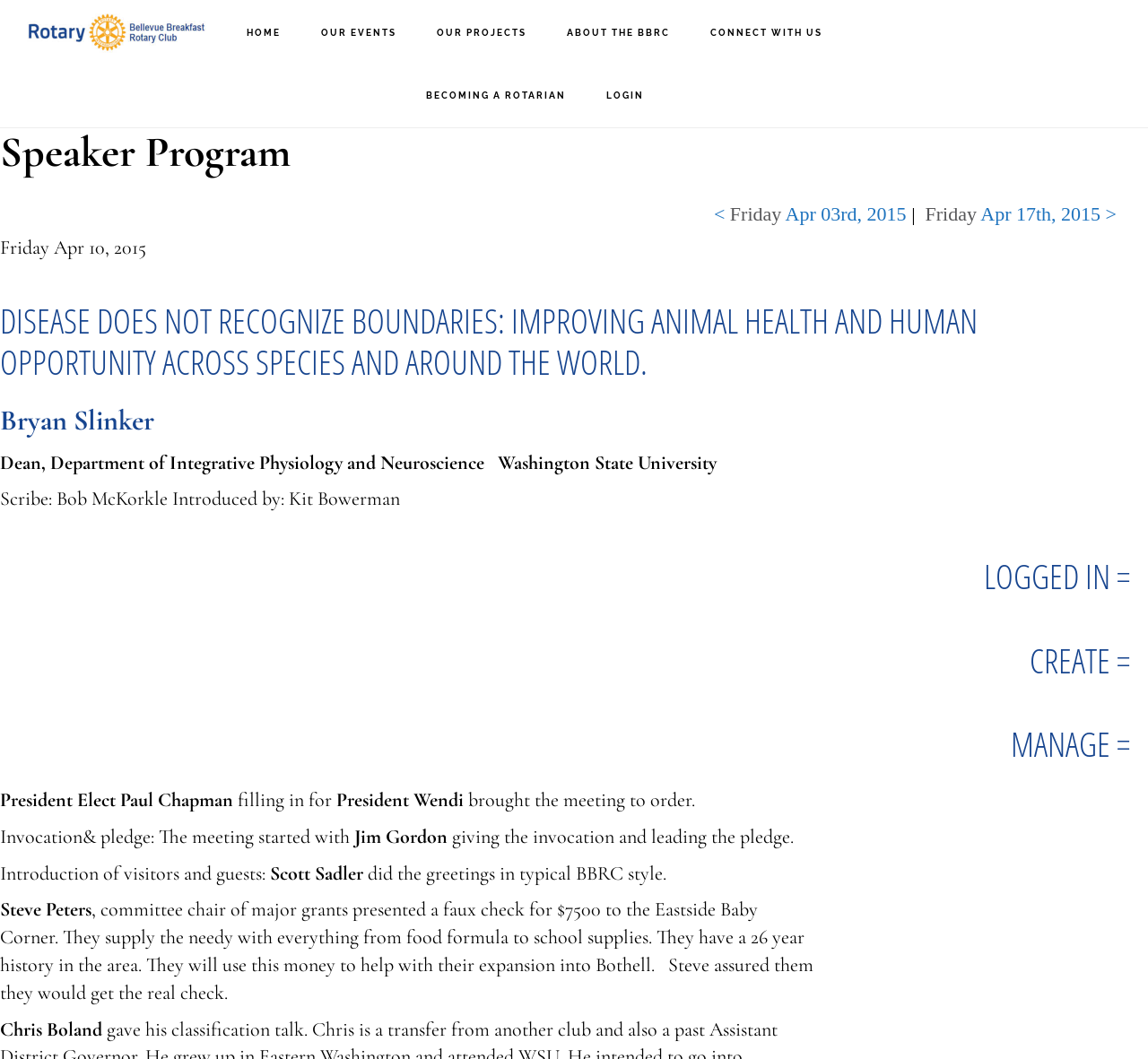Please find the bounding box coordinates of the section that needs to be clicked to achieve this instruction: "Read the article about 'DISEASE DOES NOT RECOGNIZE BOUNDARIES'".

[0.0, 0.284, 0.984, 0.361]